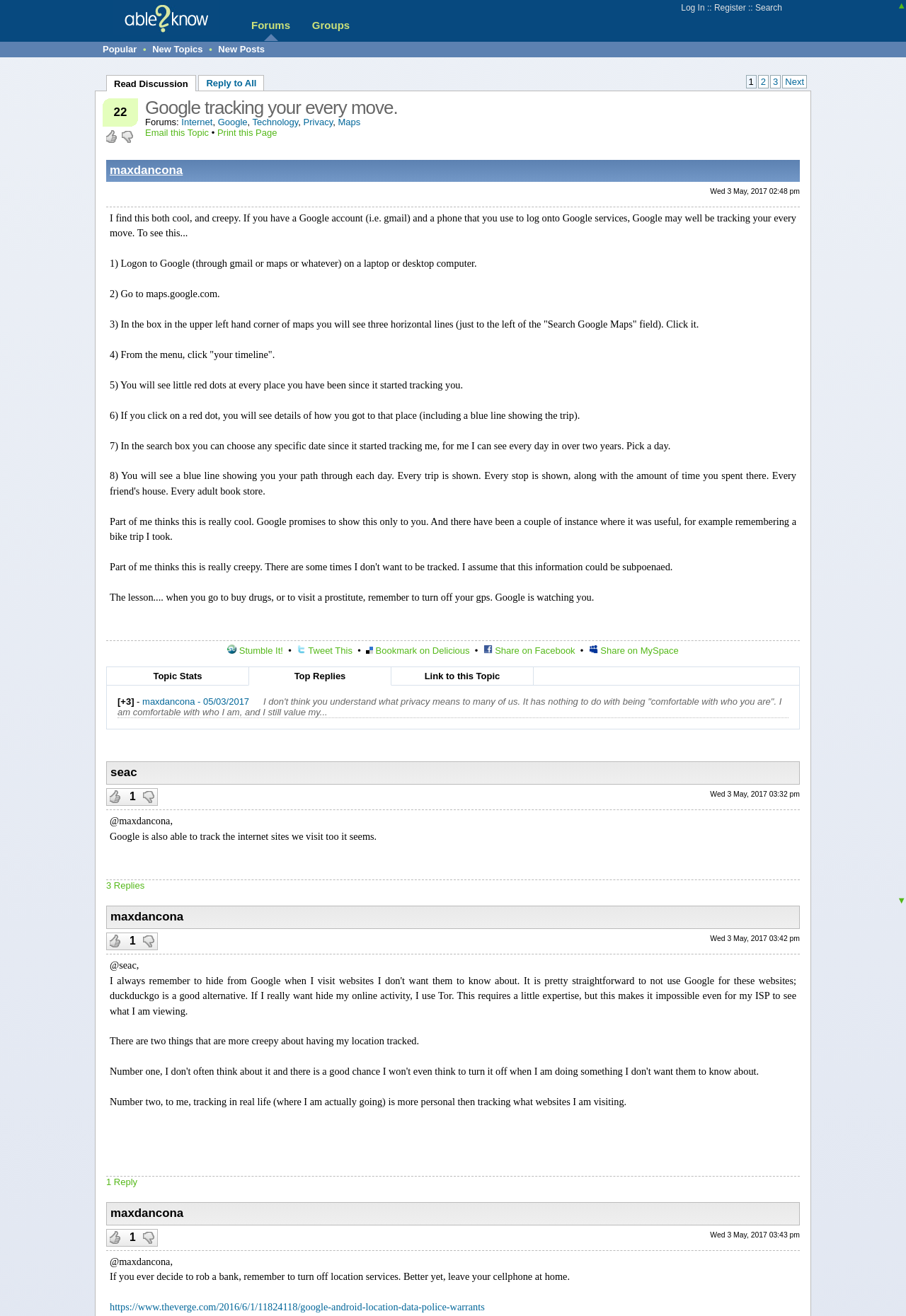Find the bounding box coordinates of the clickable area required to complete the following action: "Reply to All".

[0.219, 0.057, 0.292, 0.069]